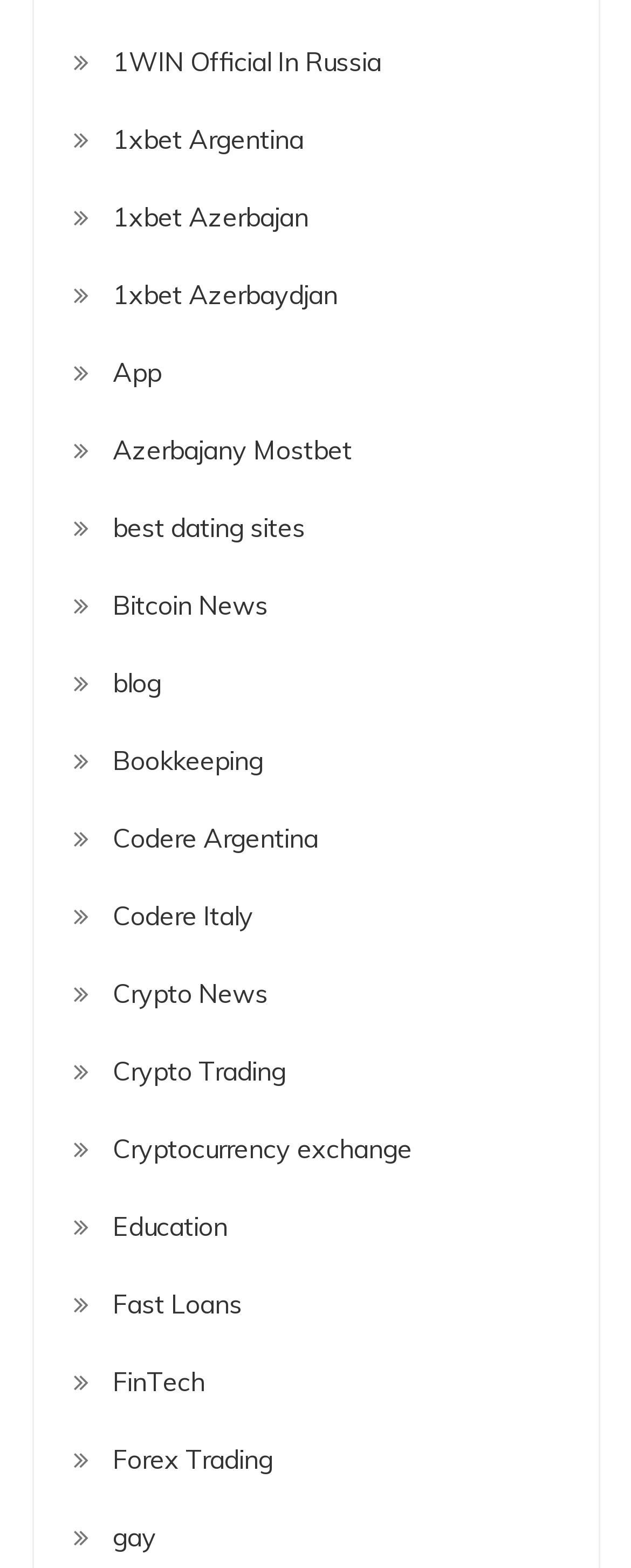Specify the bounding box coordinates of the area to click in order to execute this command: 'check out Fast Loans'. The coordinates should consist of four float numbers ranging from 0 to 1, and should be formatted as [left, top, right, bottom].

[0.178, 0.817, 0.383, 0.846]